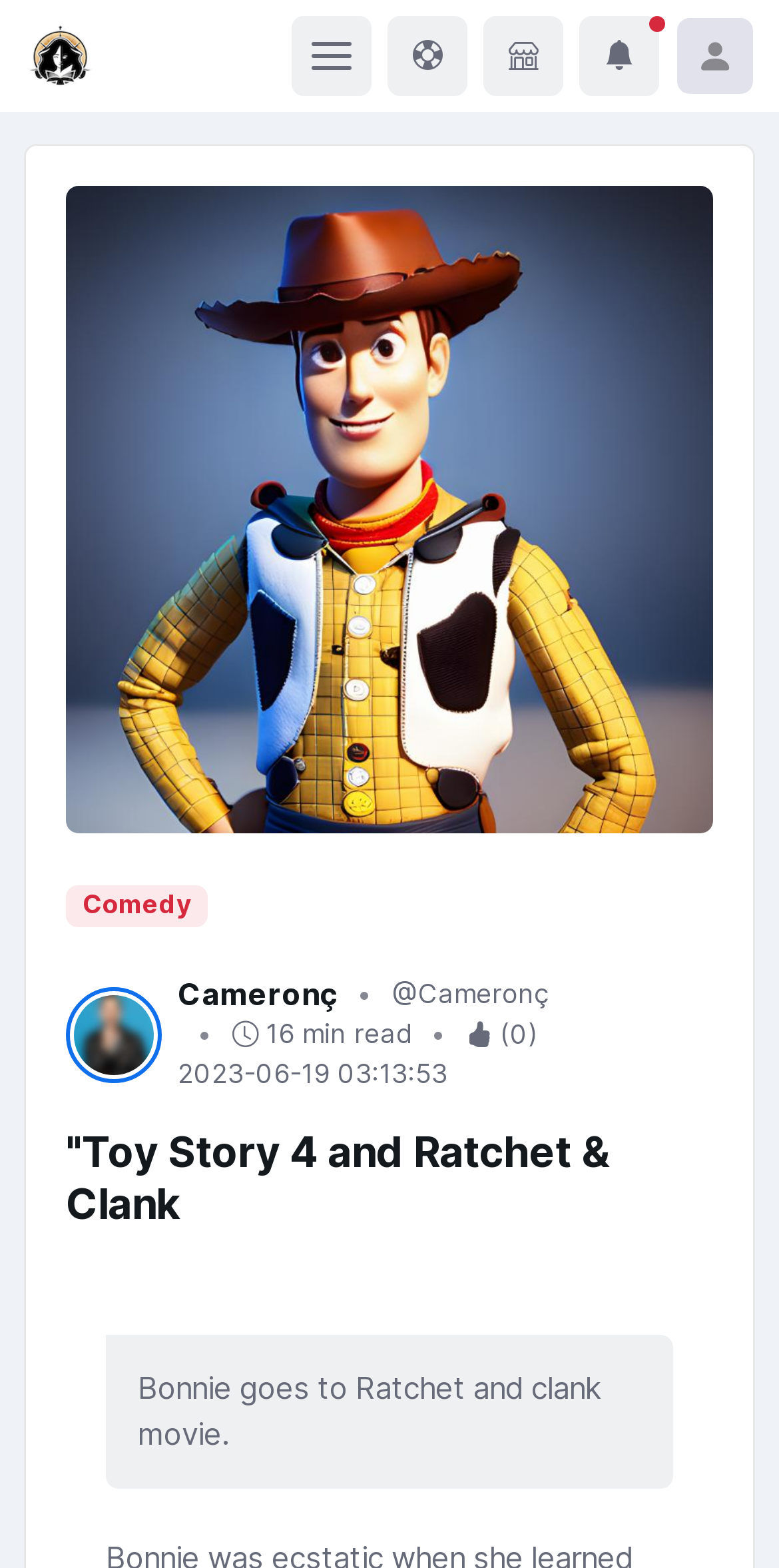Find the bounding box coordinates for the element described here: "Cameronç".

[0.228, 0.623, 0.433, 0.647]